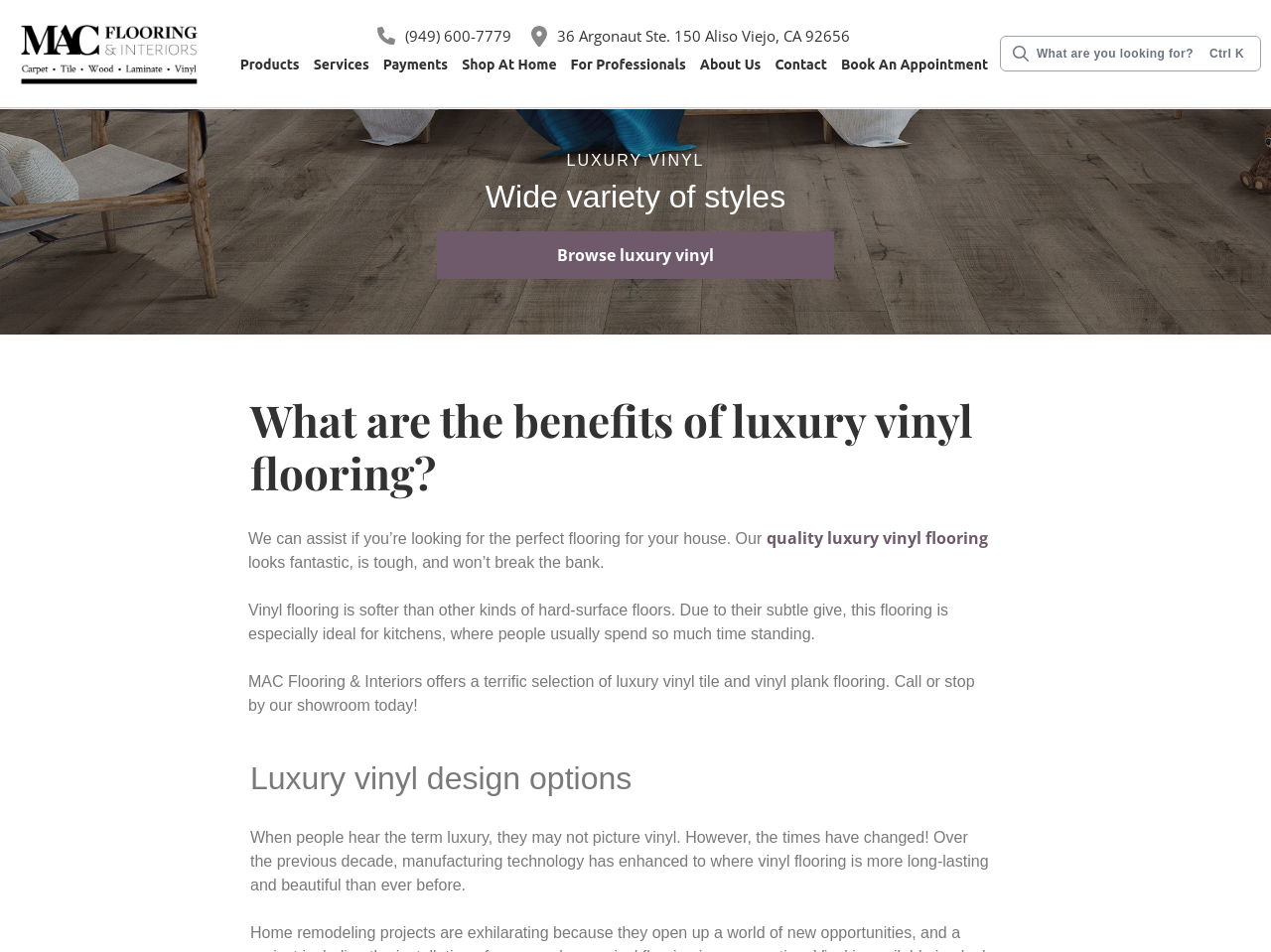Determine the bounding box coordinates of the target area to click to execute the following instruction: "Browse luxury vinyl."

[0.344, 0.243, 0.656, 0.293]